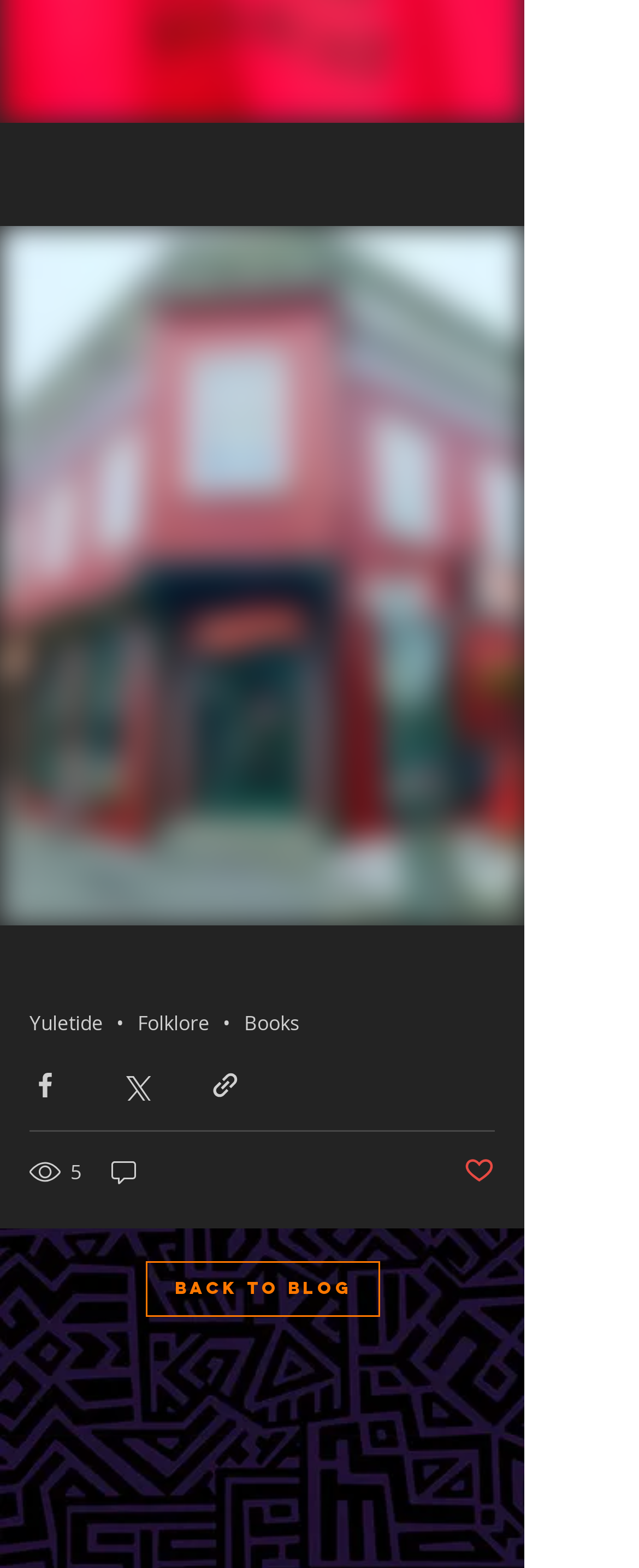Locate the bounding box coordinates of the element you need to click to accomplish the task described by this instruction: "Click the Yuletide link".

[0.046, 0.644, 0.162, 0.66]